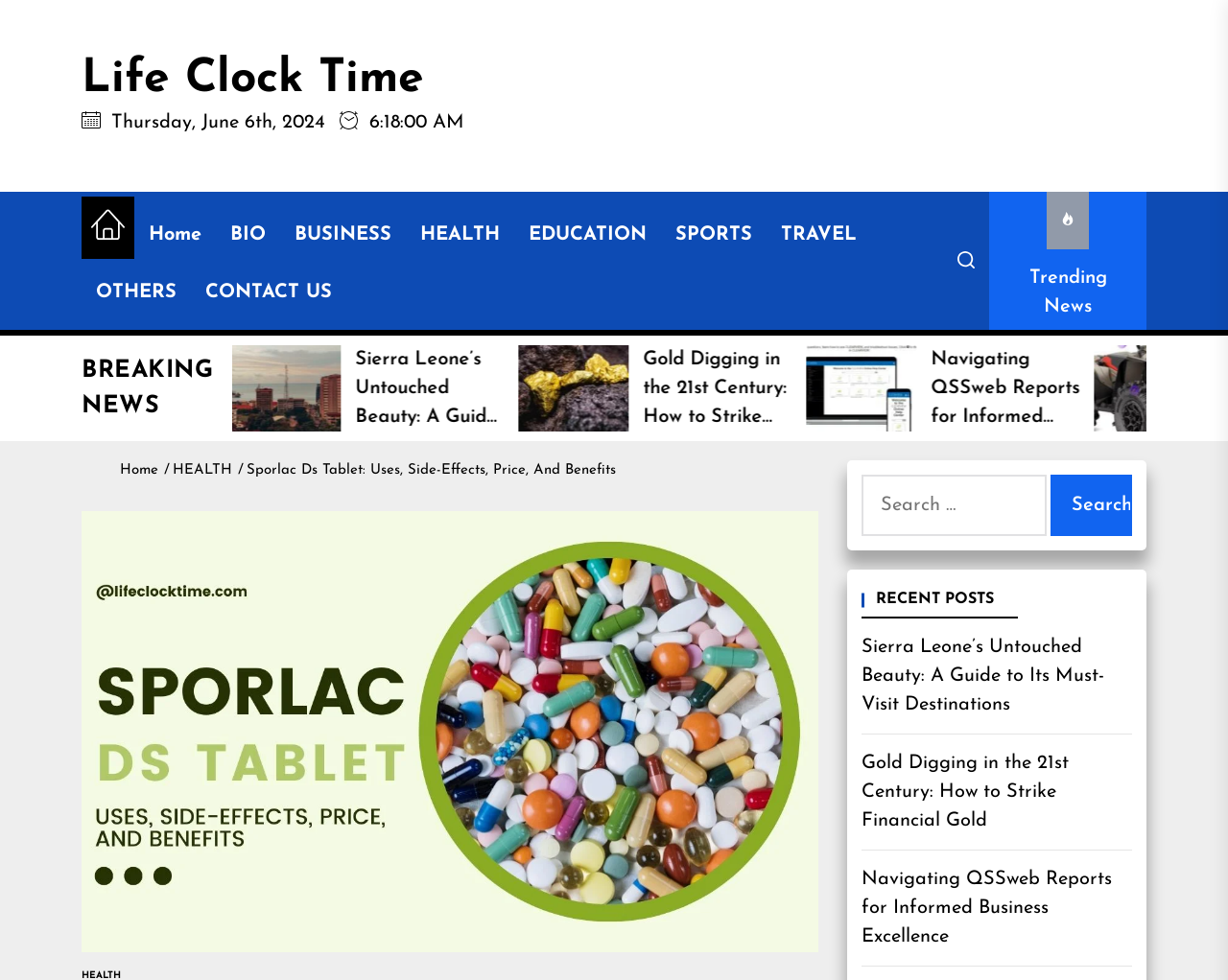What is the image displayed on the webpage?
Please answer the question as detailed as possible.

I found an image element with a bounding box coordinate of [0.066, 0.521, 0.666, 0.972] and a description 'Sporlac Ds Tablet'. This image is likely a visual representation of the Sporlac Ds Tablet, which is the main topic of the webpage.